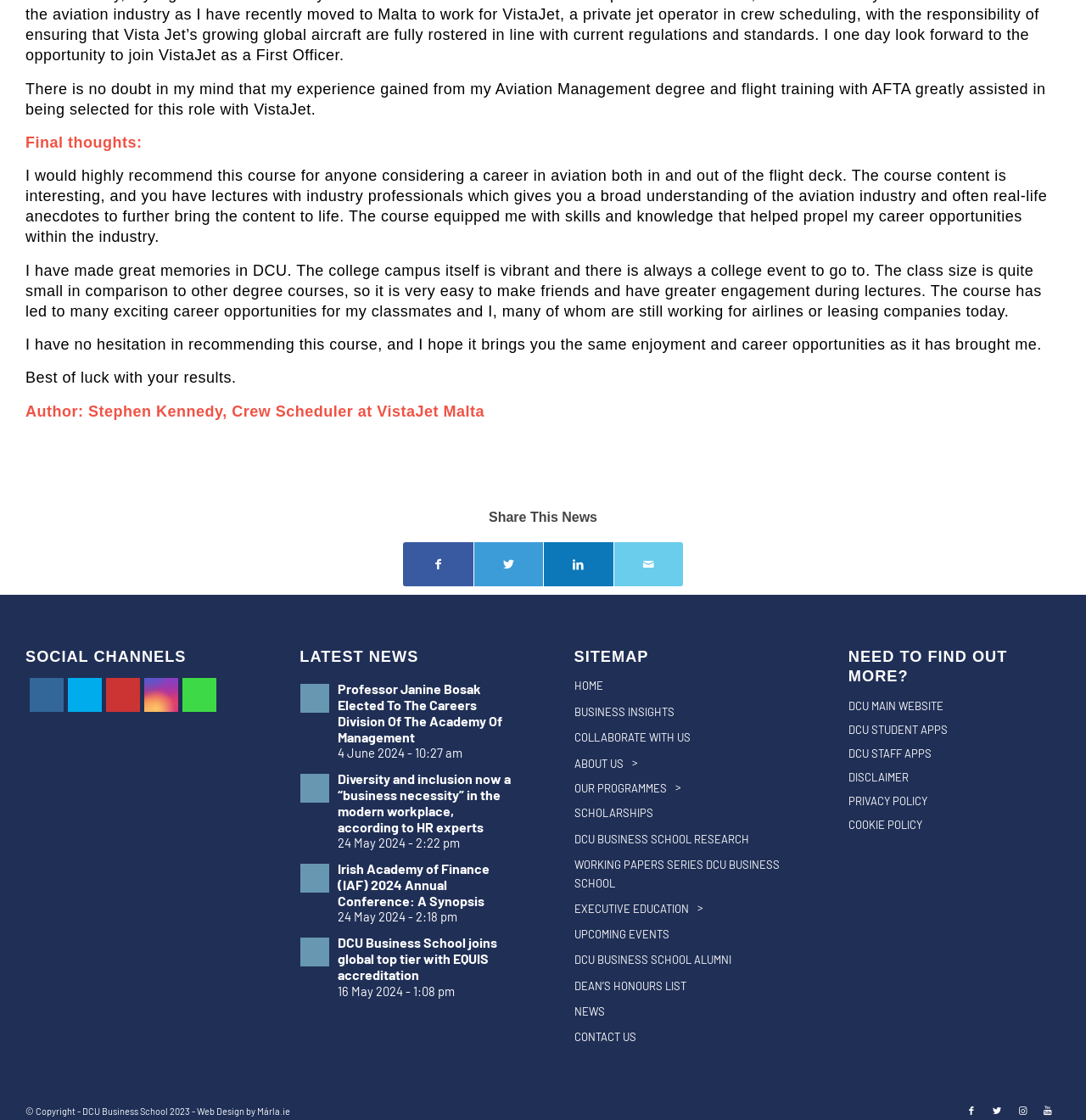Could you find the bounding box coordinates of the clickable area to complete this instruction: "Follow DCU Business School on Twitter"?

[0.062, 0.606, 0.094, 0.636]